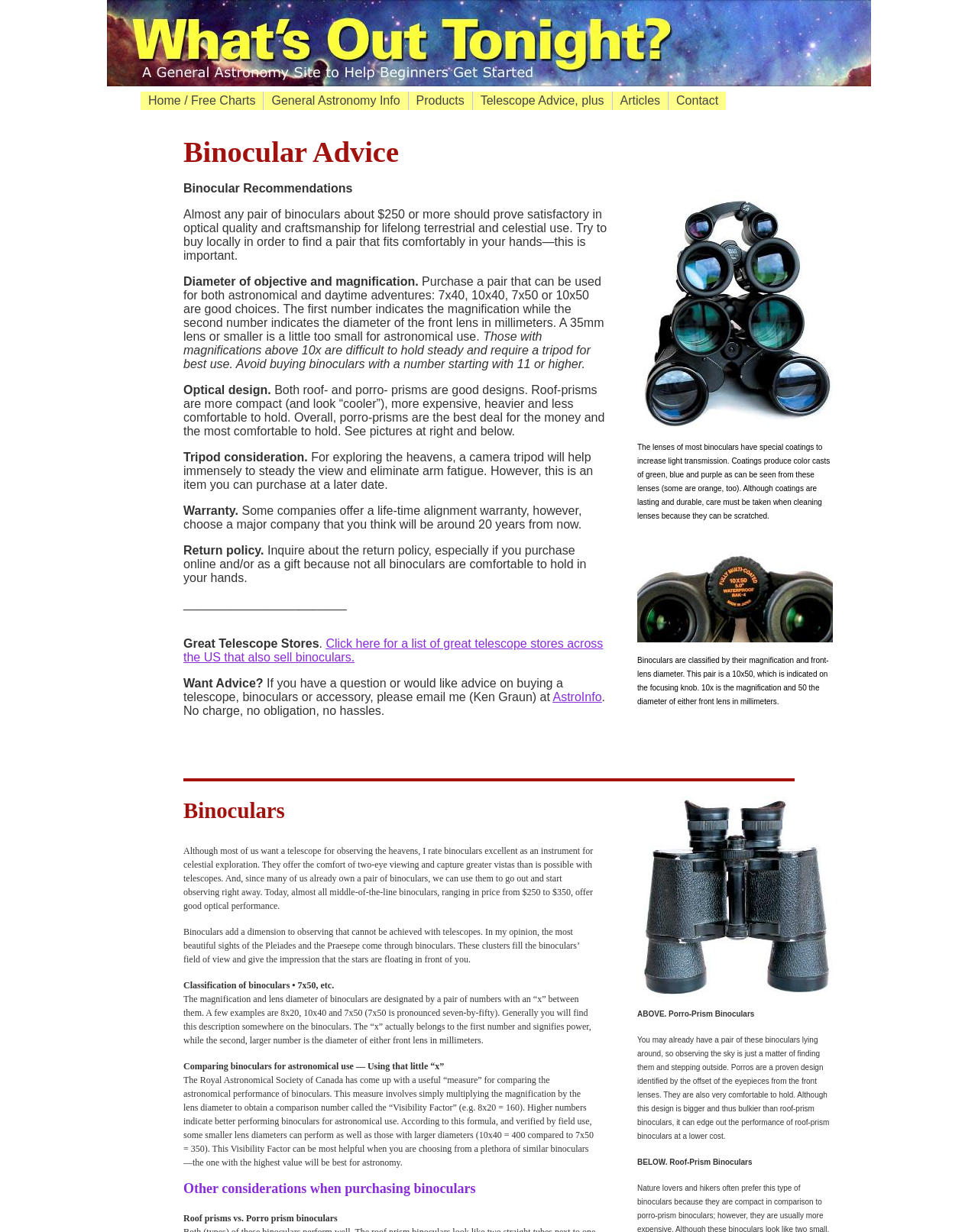Identify the bounding box coordinates of the clickable section necessary to follow the following instruction: "View the LinkedIn page". The coordinates should be presented as four float numbers from 0 to 1, i.e., [left, top, right, bottom].

None